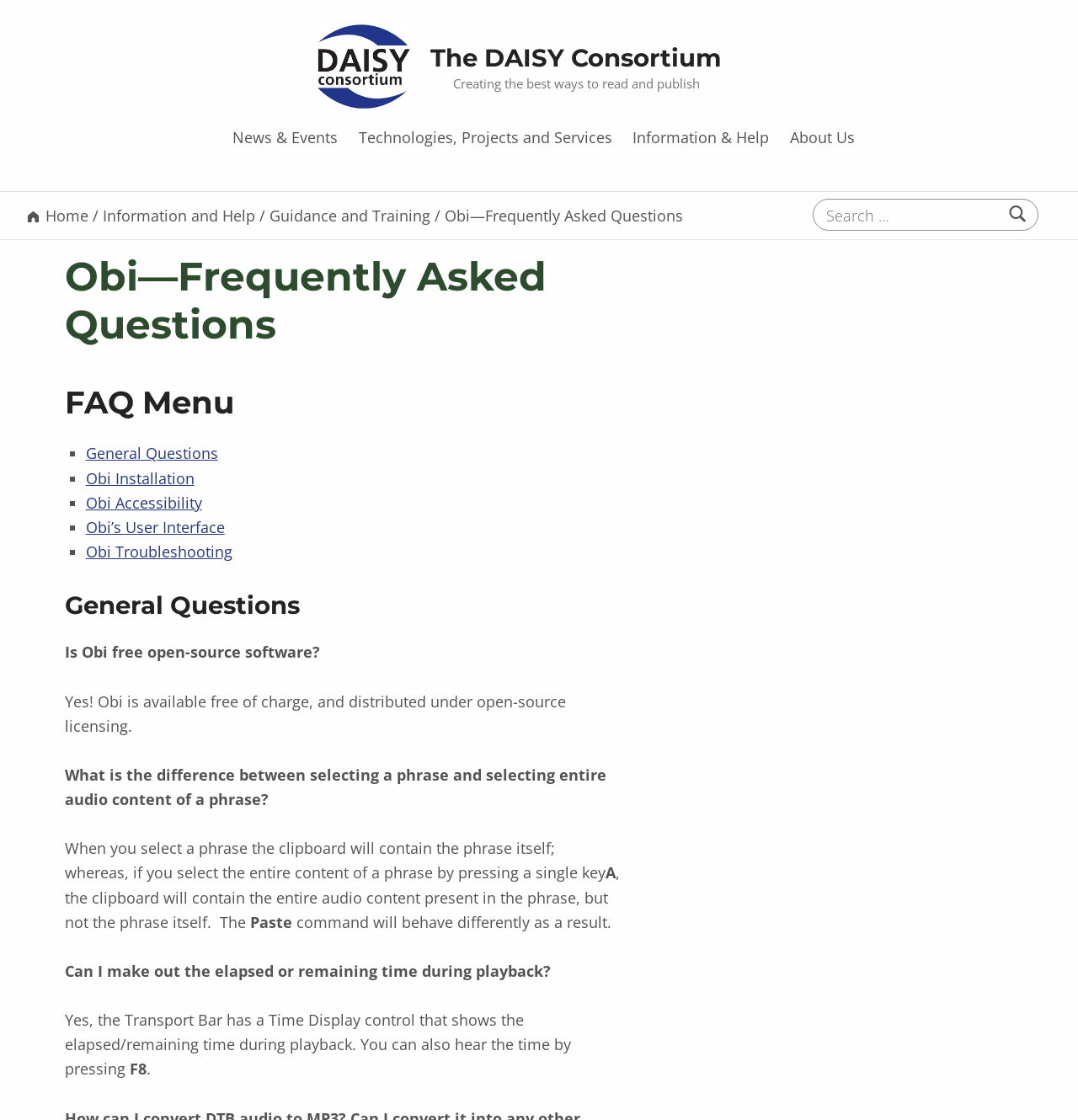Generate a comprehensive description of the webpage content.

The webpage is about Obi, a free and open-source software, and its frequently asked questions. At the top left corner, there is a DAISY logo, which is a link, accompanied by an image of the same logo. Next to it, there is a link to "The DAISY Consortium" and a static text describing the consortium's purpose.

Below the logo, there is a primary navigation menu with four links: "News & Events", "Technologies, Projects and Services", "Information & Help", and "About Us". On the top right corner, there is a breadcrumbs navigation menu with links to "Home", "Information and Help", "Guidance and Training", and the current page "Obi—Frequently Asked Questions".

On the right side of the page, there is a search box with a "Search" button. Above the search box, there is a heading "Obi—Frequently Asked Questions" and below it, there is another heading "FAQ Menu". Under the "FAQ Menu" heading, there are five links: "General Questions", "Obi Installation", "Obi Accessibility", "Obi’s User Interface", and "Obi Troubleshooting", each preceded by a list marker.

The main content of the page is divided into sections, each with a heading and a series of questions and answers. The first section is "General Questions", which has four questions and answers. The questions are "Is Obi free open-source software?", "What is the difference between selecting a phrase and selecting entire audio content of a phrase?", "Can I make out the elapsed or remaining time during playback?", and another question. Each question is followed by a detailed answer.